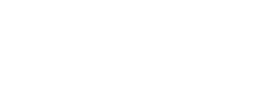Offer a detailed narrative of the image.

The image appears to feature a horse, specifically a stallion named "Sheik Jean Fly HTT." This stallion is highlighted as a professional riding horse, suitable for individuals of all ages, including children. It is noted for its impressive pedigree, performance capabilities, and suitable temperament, making it a desirable choice for those interested in breeding or riding. The accompanying context on the webpage suggests that Sheik is a premium option for those seeking quality and reliability in a horse, with a breeding fee of $2,000. This image likely aims to attract potential buyers or breeders to consider Sheik for their equestrian needs.